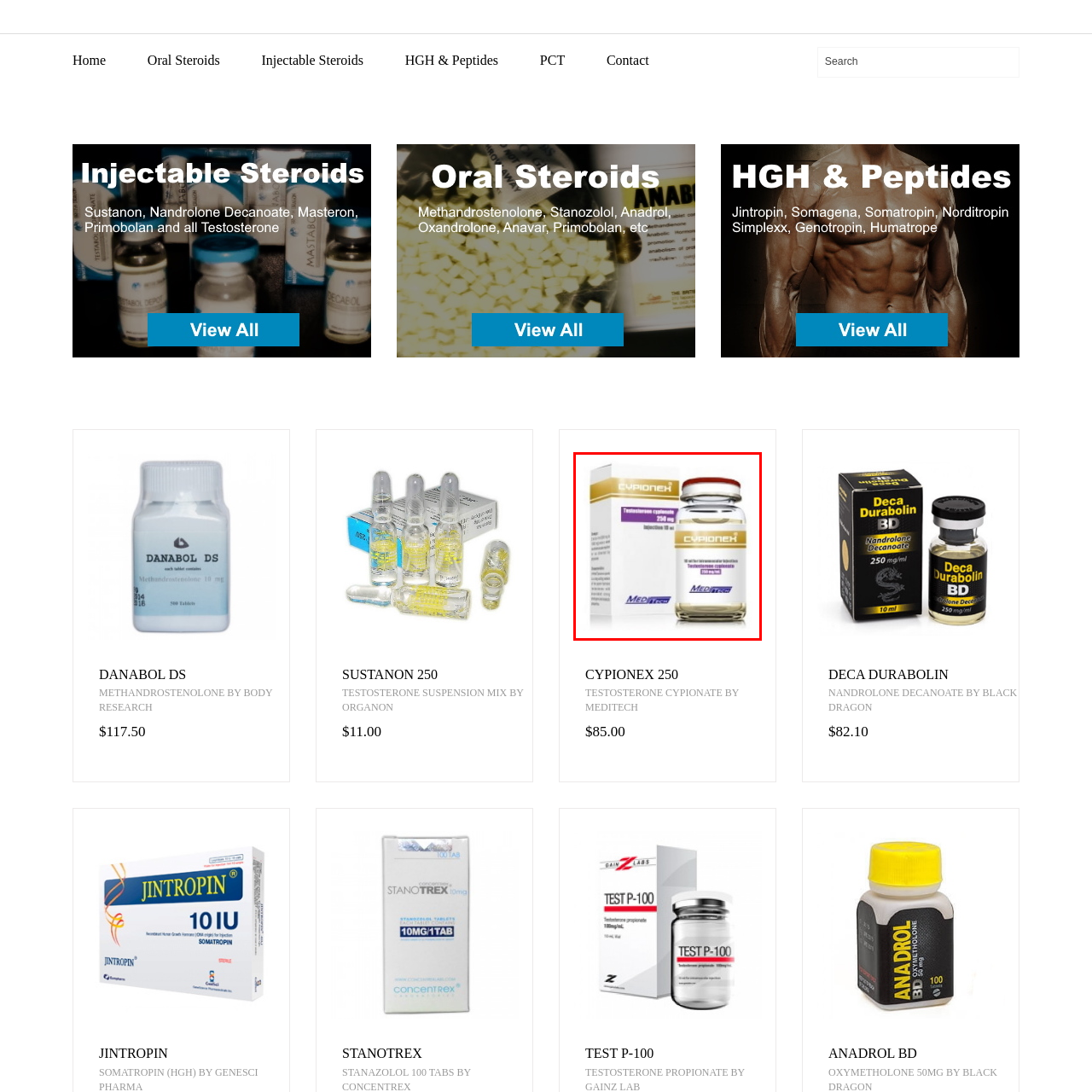Elaborate on the contents of the image highlighted by the red boundary in detail.

The image showcases a vial of Cypionex, a testosterone medication produced by Meditech. The vial is prominently labeled with the name "Cypionex" and contains 250 mg of testosterone cypionate, a common anabolic steroid often used in hormone replacement therapy and bodybuilding. The presentation includes a clear glass container with a red top, accompanied by a white box featuring the product branding and important information about the dosage. This product is typically used to enhance muscle mass and improve physical performance, reflecting its significance in both medical and athletic contexts.